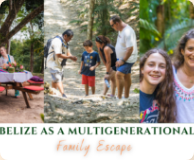Give a thorough caption for the picture.

The image showcases a vibrant and engaging collage themed around "Belize as a Multigenerational Family Escape." The scene is divided into four sections, capturing a variety of family-oriented activities set against the lush backdrop of Belize's natural scenery. 

On the left, a beautifully arranged picnic table hints at a delightful outdoor dining experience, perfect for families. The central portion depicts an enthusiastic group exploring the verdant trails, indicative of outdoor adventures that bring families closer together. In the bottom right, a smiling family poses joyfully, embodying the warmth and togetherness of shared experiences. Each family member, from children to adults, illustrates the multigenerational aspect, suggesting that Belize offers activities that cater to all ages. 

The overall design promotes Belize as an ideal destination for families seeking connection, adventure, and memorable moments amidst its stunning landscapes.